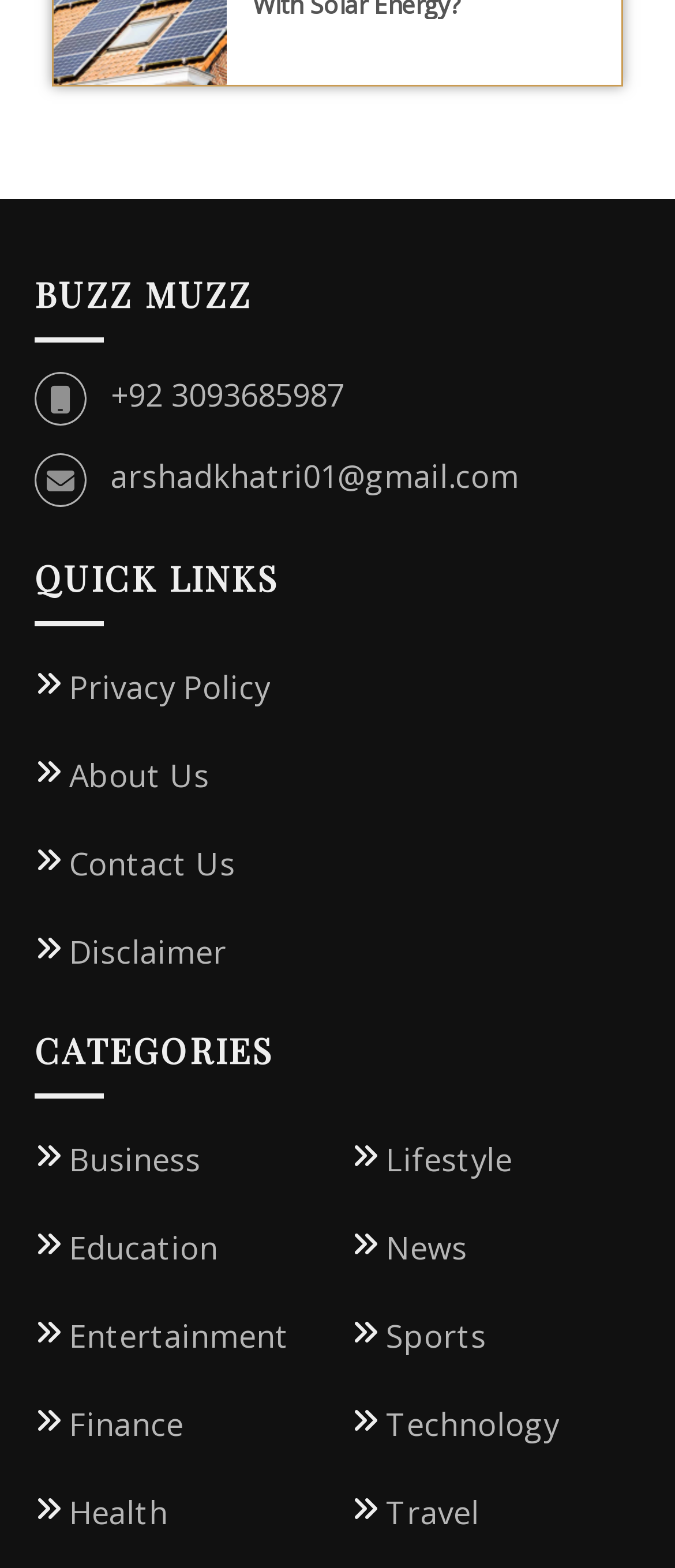Find the bounding box coordinates of the element's region that should be clicked in order to follow the given instruction: "Read news". The coordinates should consist of four float numbers between 0 and 1, i.e., [left, top, right, bottom].

[0.572, 0.769, 0.692, 0.809]